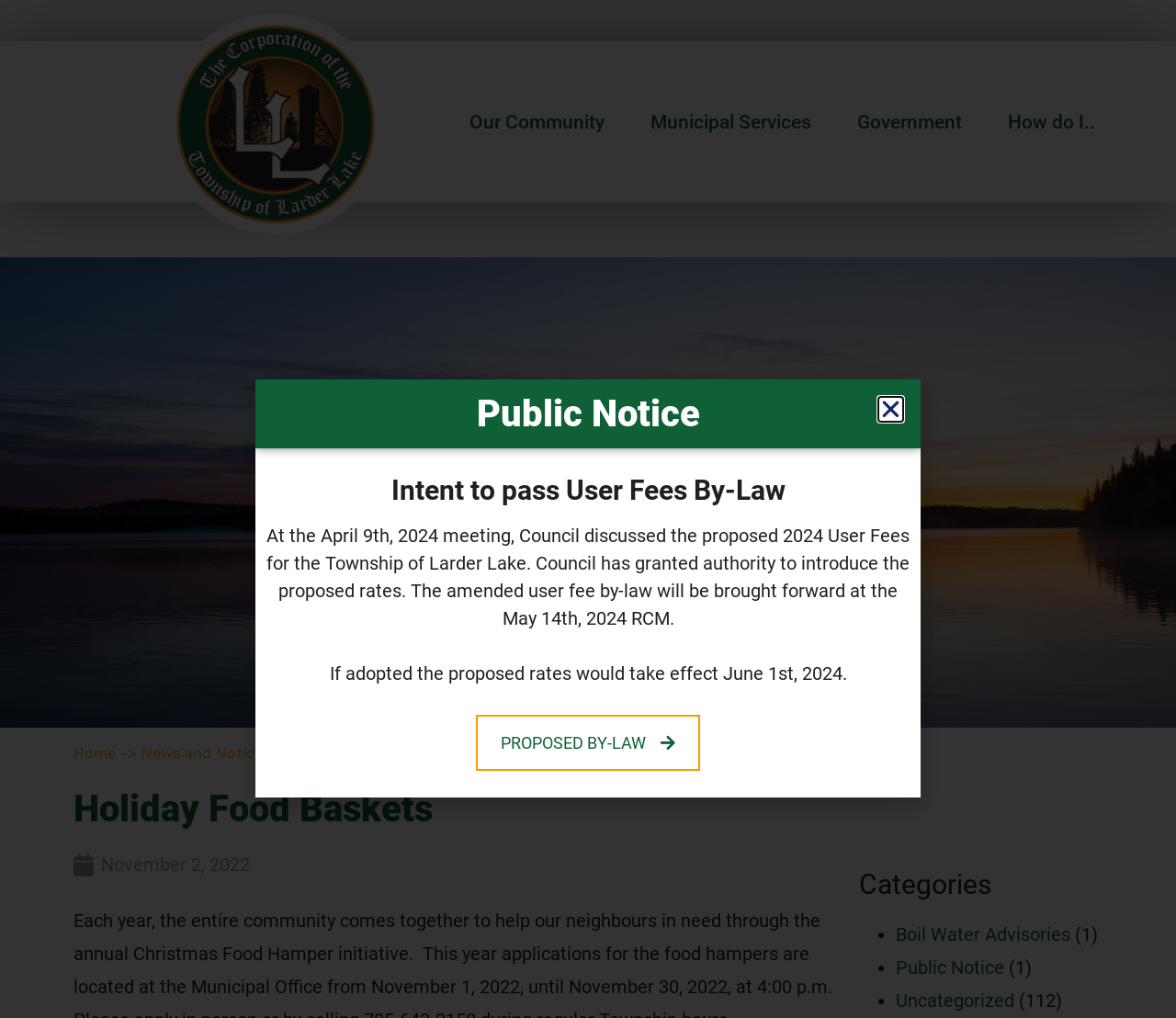Can you determine the bounding box coordinates of the area that needs to be clicked to fulfill the following instruction: "Go to 'Our Community'"?

[0.384, 0.099, 0.538, 0.14]